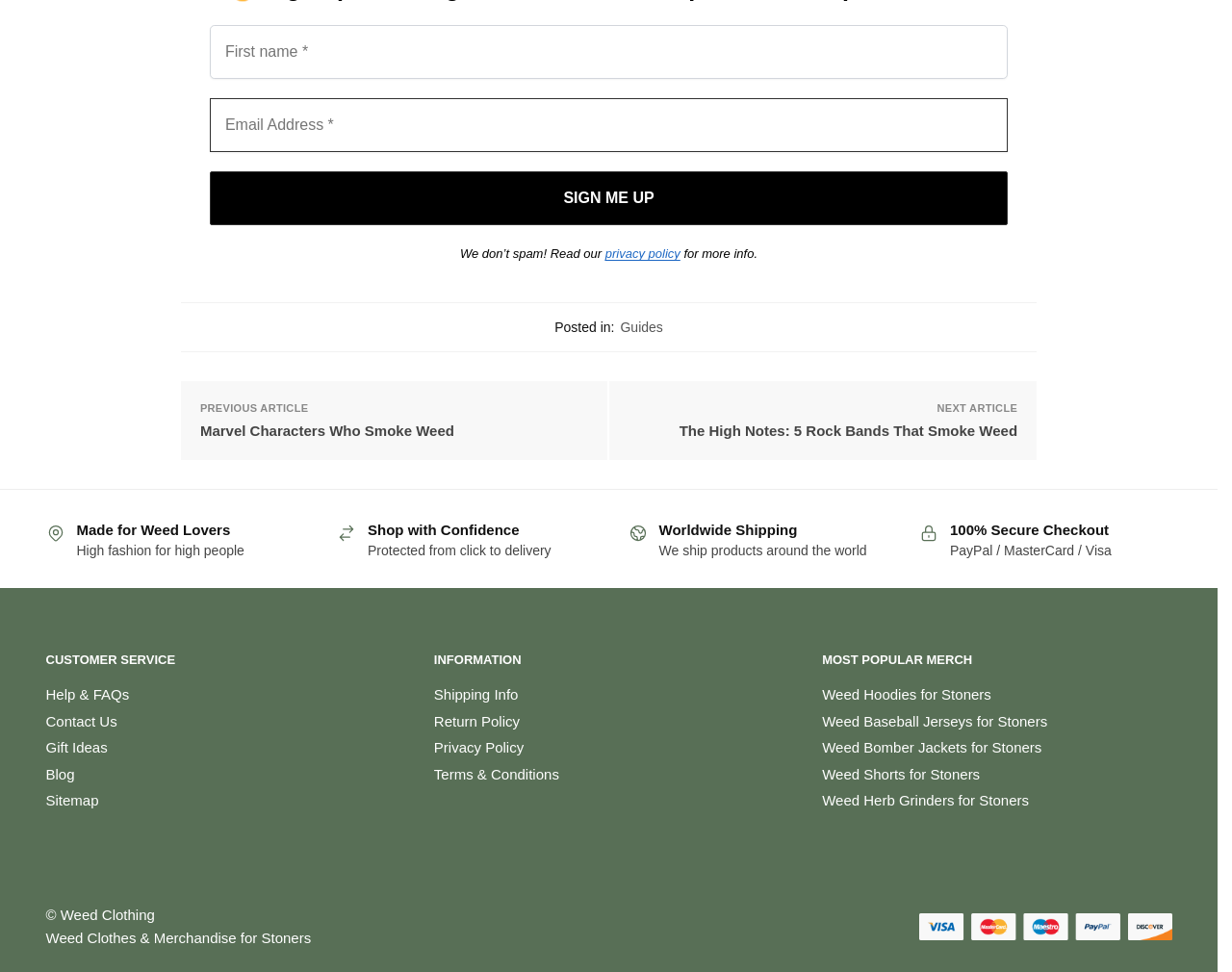Locate the bounding box coordinates of the clickable region necessary to complete the following instruction: "Contact customer service". Provide the coordinates in the format of four float numbers between 0 and 1, i.e., [left, top, right, bottom].

[0.037, 0.697, 0.105, 0.714]